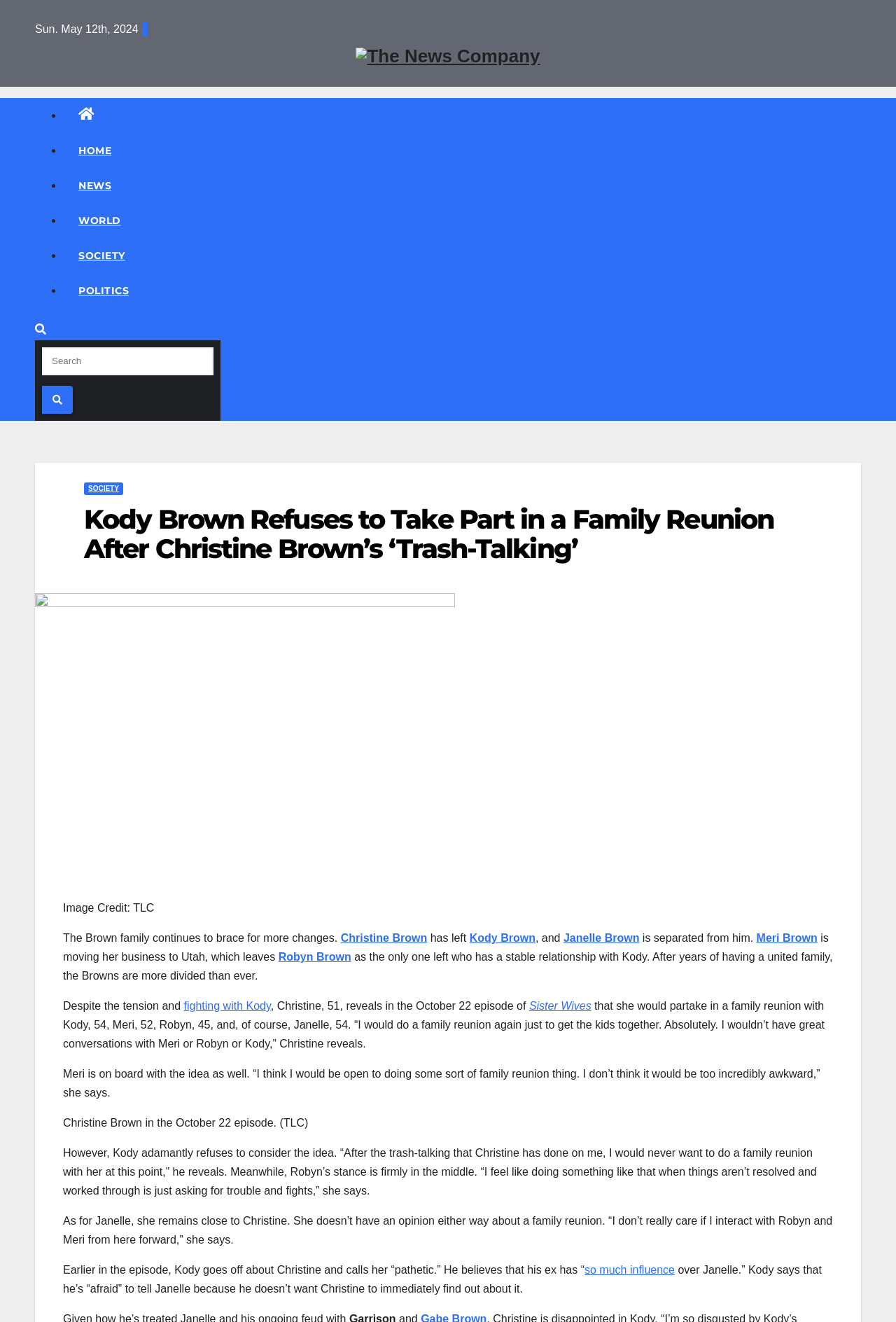Can you pinpoint the bounding box coordinates for the clickable element required for this instruction: "Click the Spiegel News link"? The coordinates should be four float numbers between 0 and 1, i.e., [left, top, right, bottom].

None